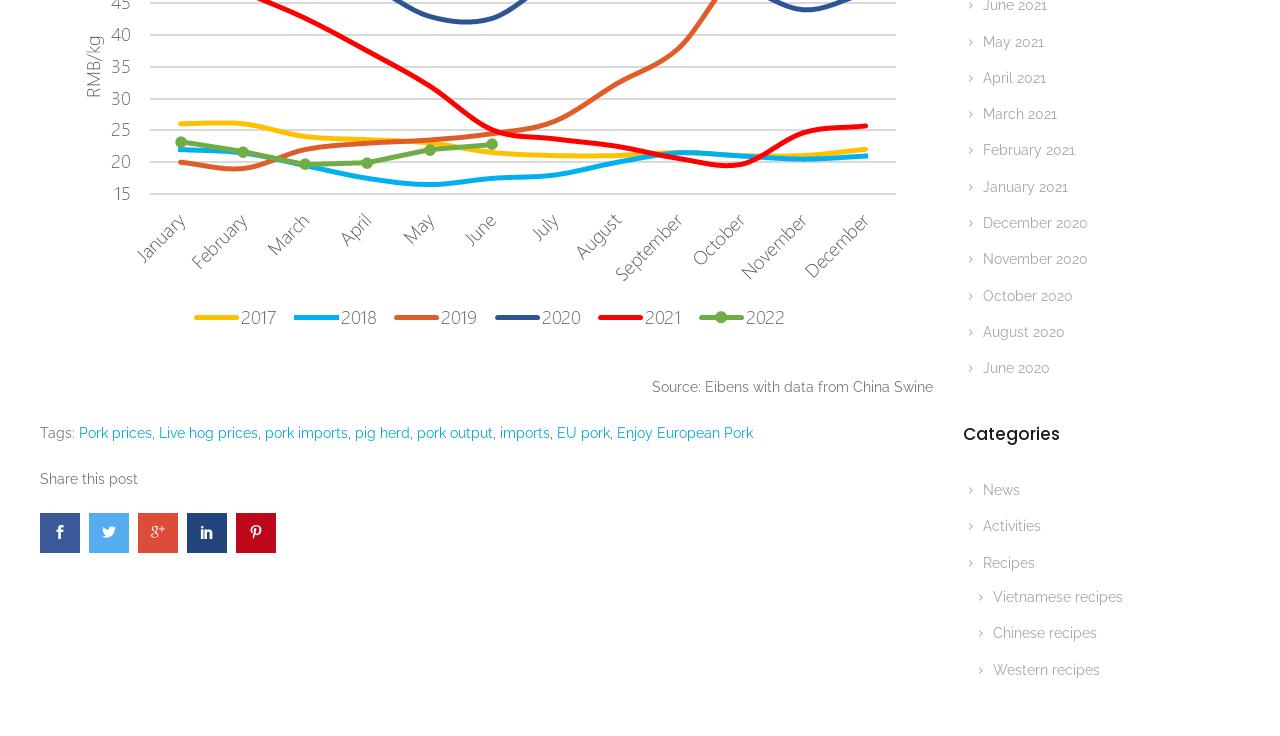What are the tags related to pork?
From the image, respond with a single word or phrase.

Pork prices, Live hog prices, etc.